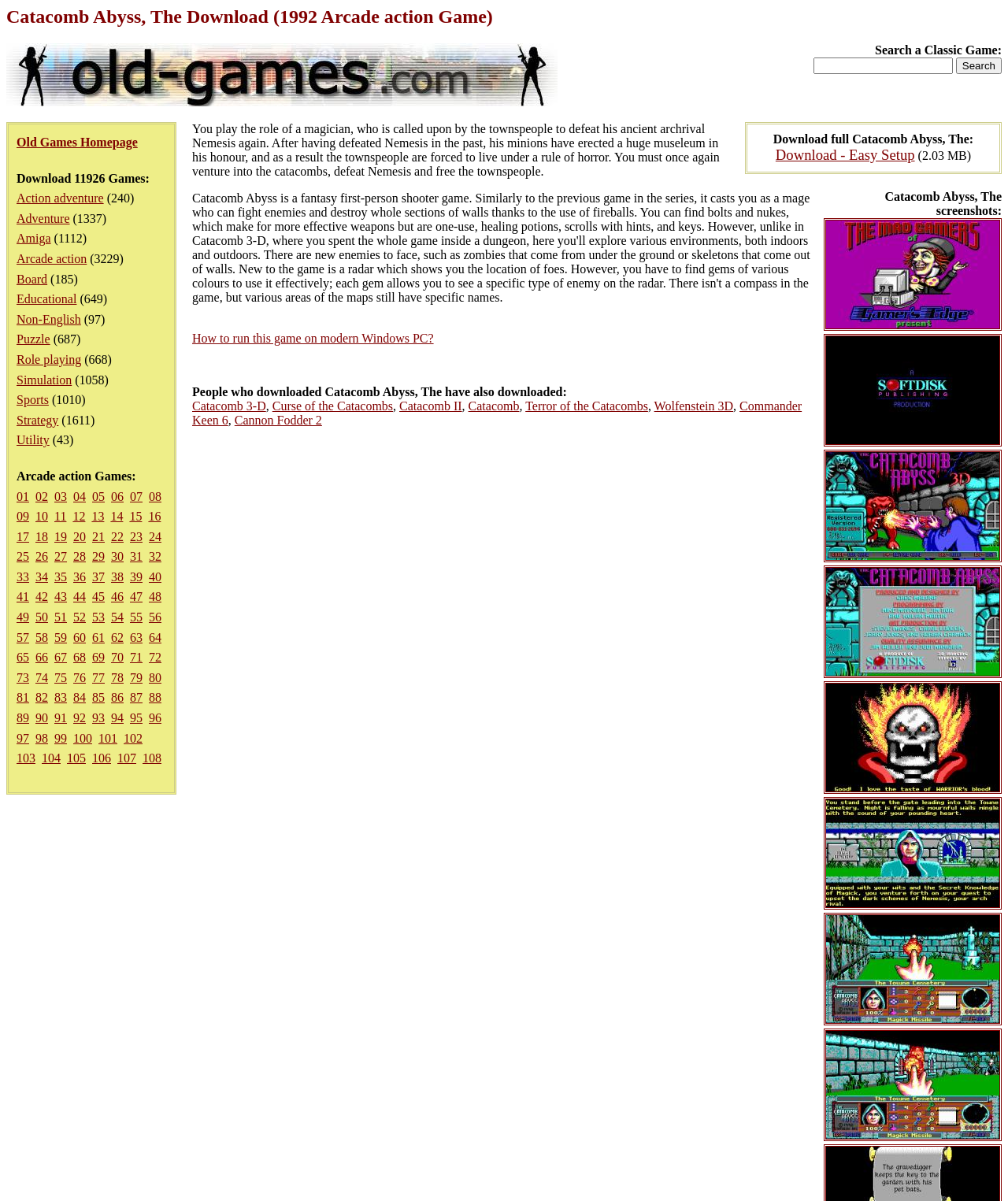Find the main header of the webpage and produce its text content.

Catacomb Abyss, The Download (1992 Arcade action Game)